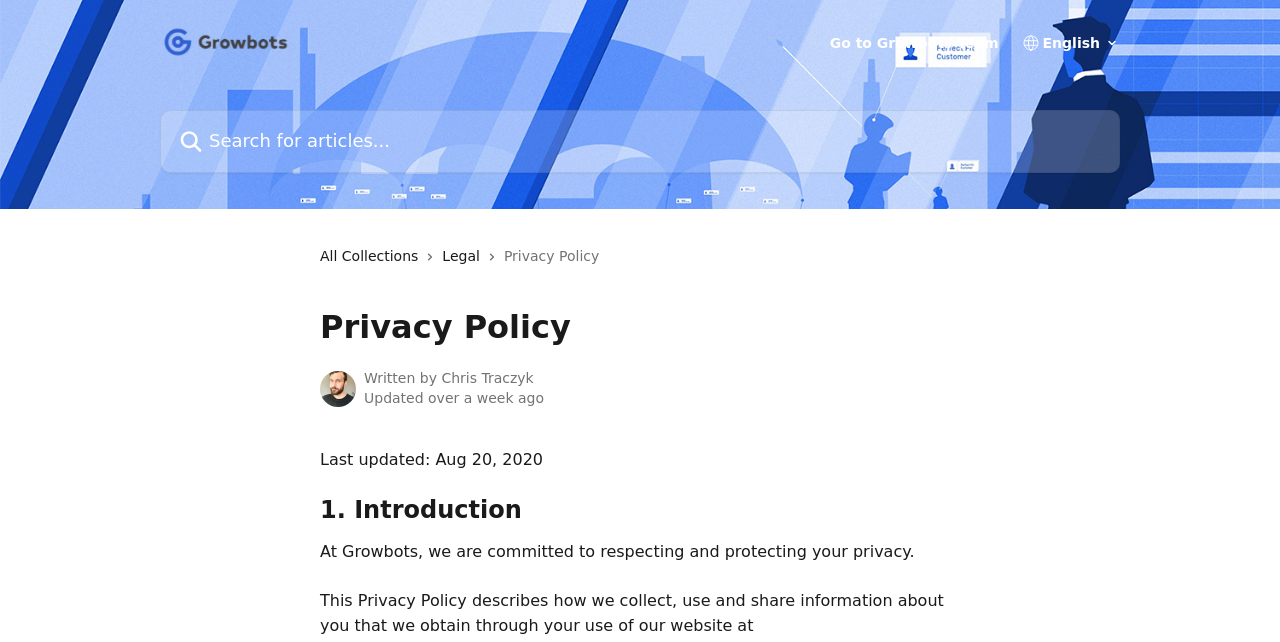Answer this question using a single word or a brief phrase:
When was the article last updated?

Aug 20, 2020